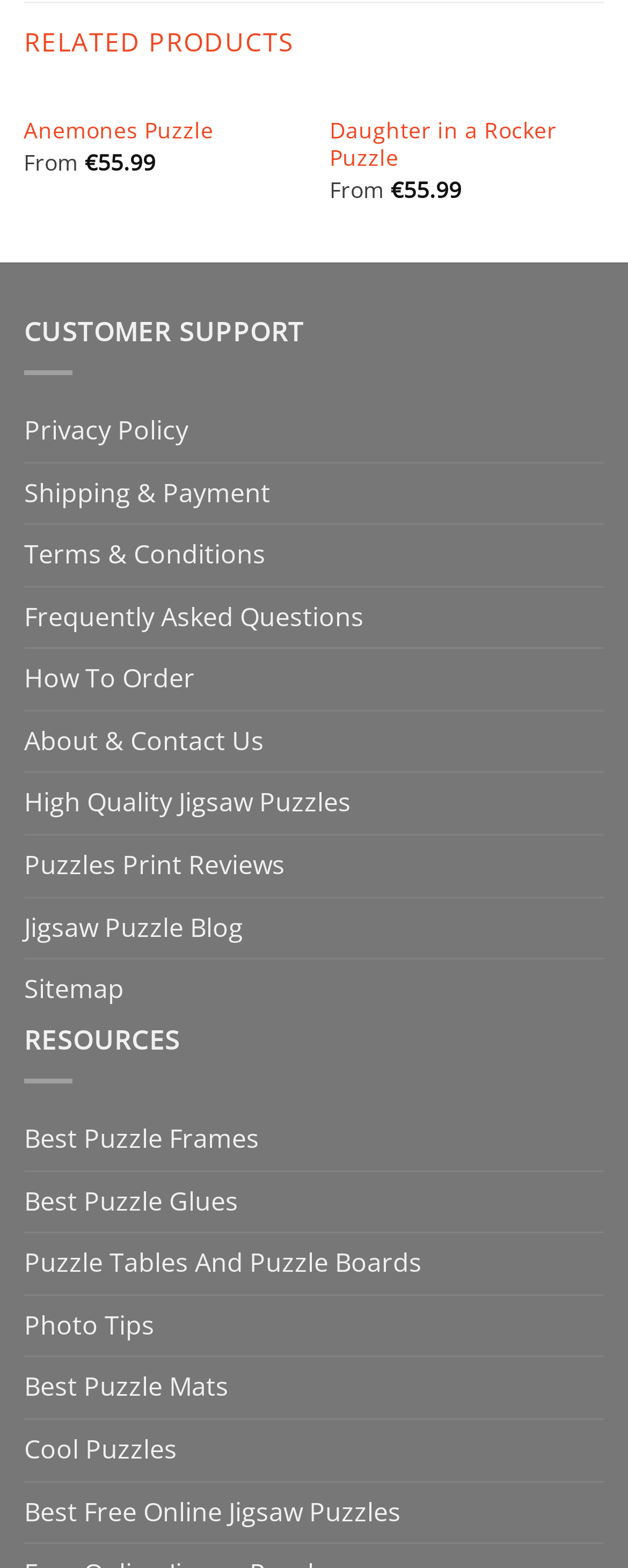With reference to the screenshot, provide a detailed response to the question below:
What type of content is provided in the 'Jigsaw Puzzle Blog' link?

The 'Jigsaw Puzzle Blog' link is likely to provide blog posts related to jigsaw puzzles, such as news, reviews, or tutorials, based on the context of the webpage and the other links provided in the 'RESOURCES' section.